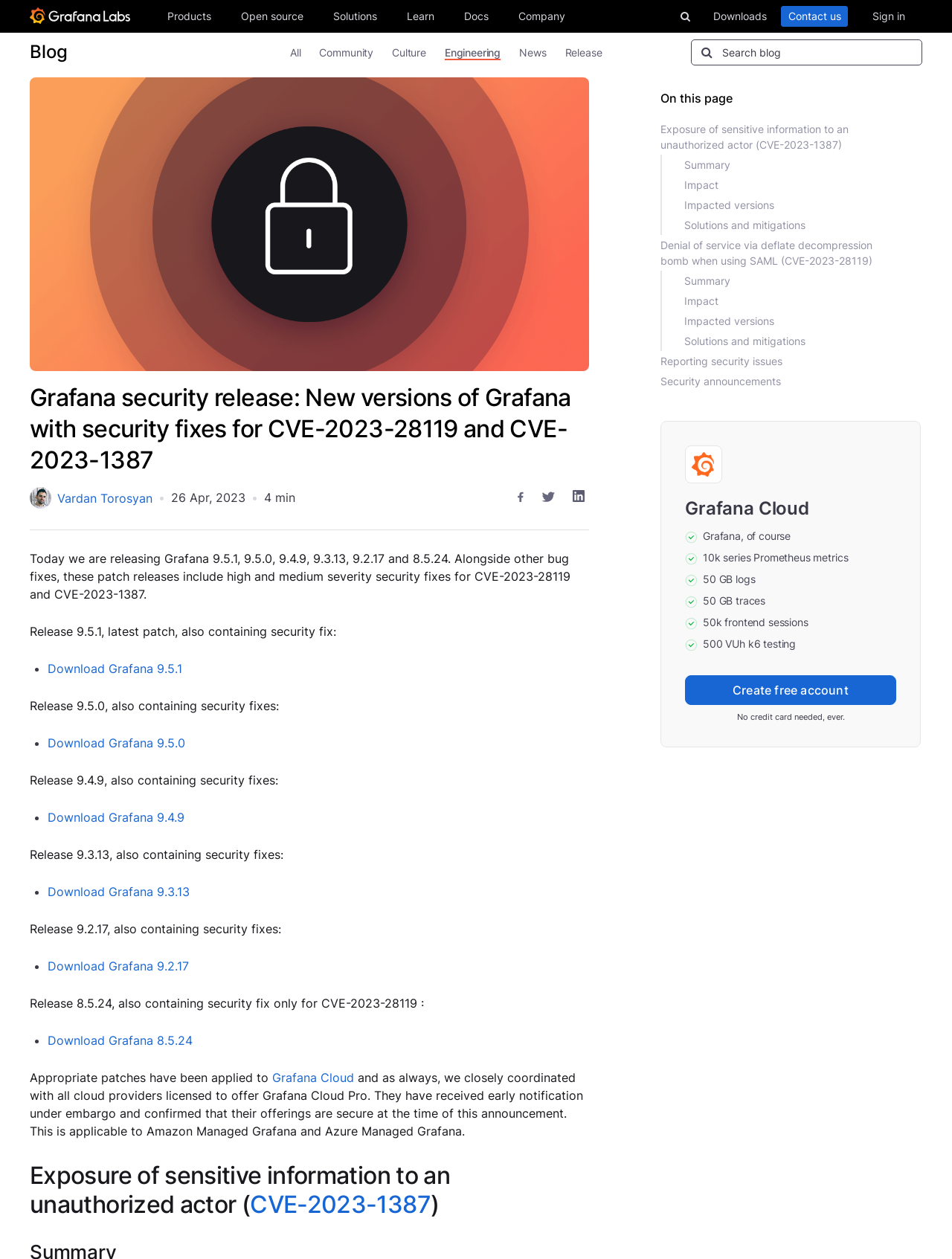What is the text of the 'Create free account' link?
Based on the screenshot, answer the question with a single word or phrase.

Create free account